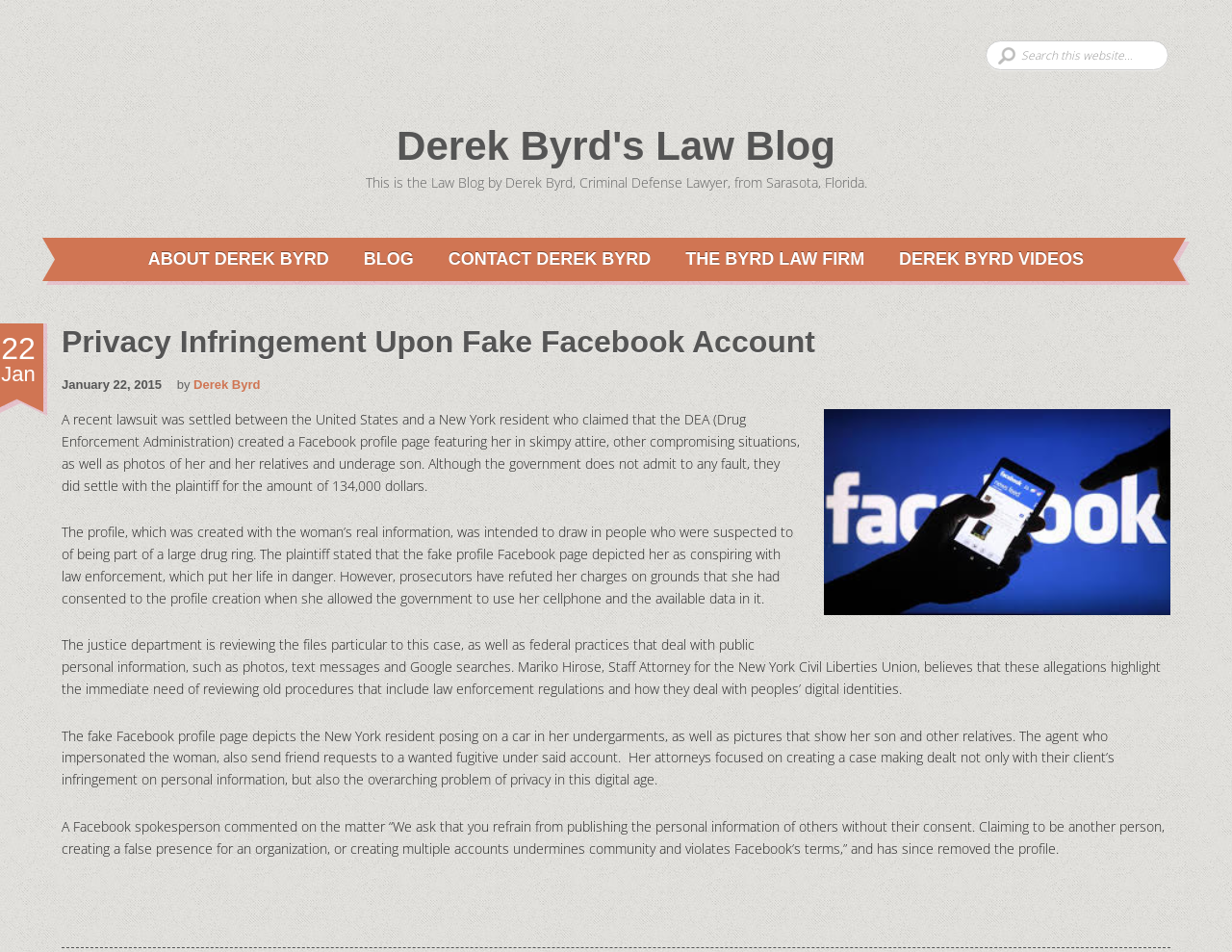Provide the bounding box coordinates for the area that should be clicked to complete the instruction: "Read Derek Byrd's Law Blog".

[0.322, 0.129, 0.678, 0.177]